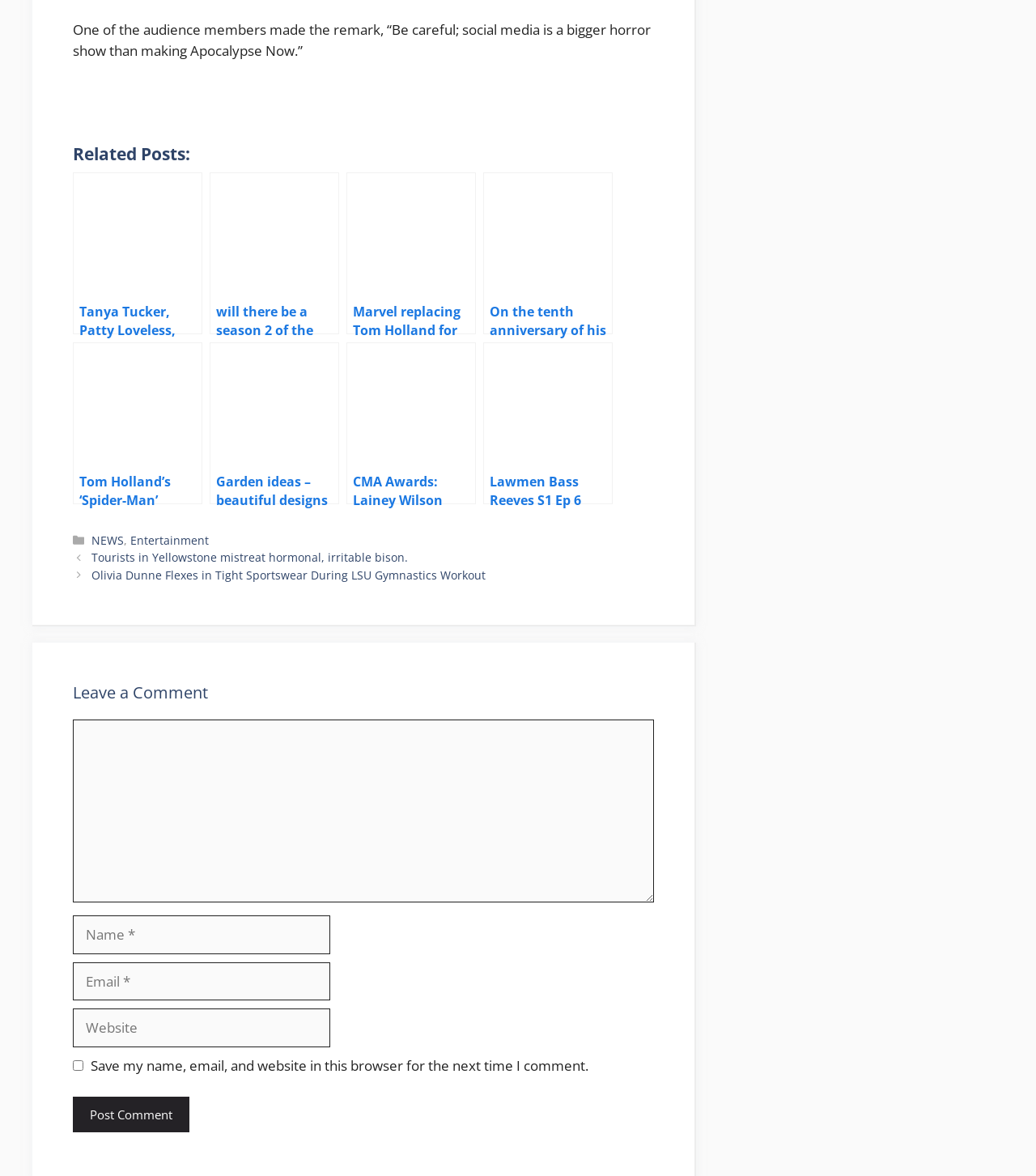Identify the bounding box for the UI element described as: "Entertainment". The coordinates should be four float numbers between 0 and 1, i.e., [left, top, right, bottom].

[0.126, 0.453, 0.202, 0.466]